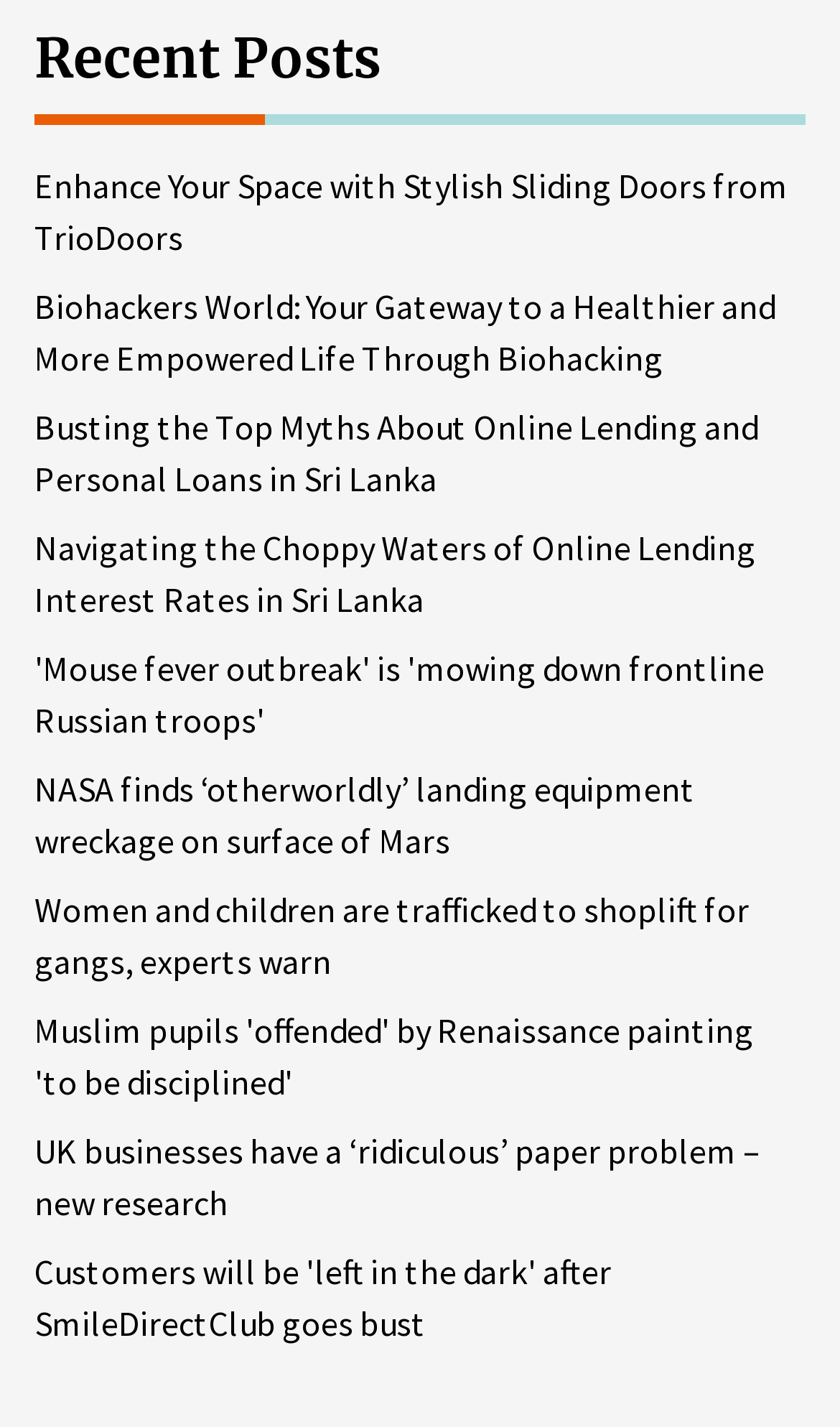Is the webpage focused on a specific geographic region?
Carefully analyze the image and provide a detailed answer to the question.

Based on the link 'Busting the Top Myths About Online Lending and Personal Loans in Sri Lanka', it appears that the webpage has a focus on Sri Lanka, suggesting that the content may be targeted towards an audience from this region.